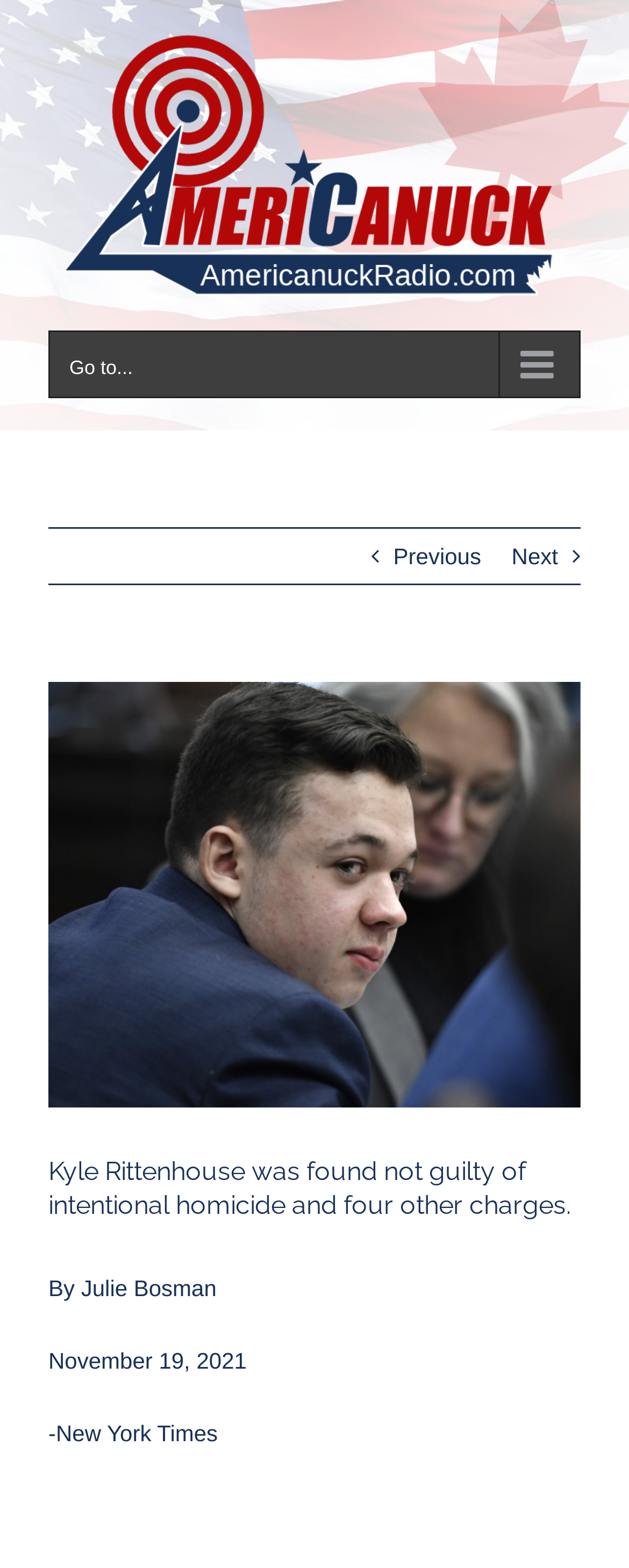Use a single word or phrase to answer the question: What is the verdict of Kyle Rittenhouse?

Not guilty